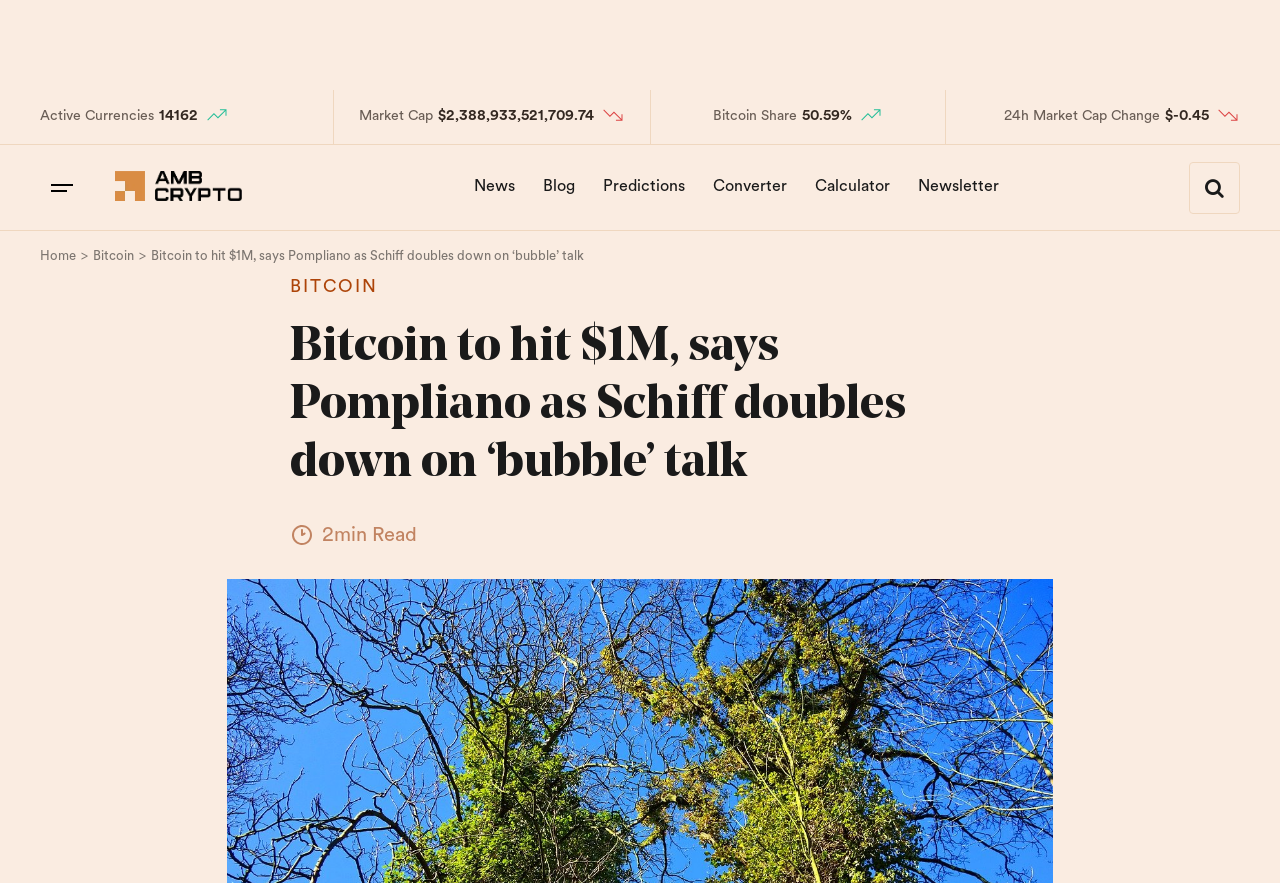Based on the provided description, "parent_node: AMBCrypto", find the bounding box of the corresponding UI element in the screenshot.

[0.09, 0.21, 0.189, 0.232]